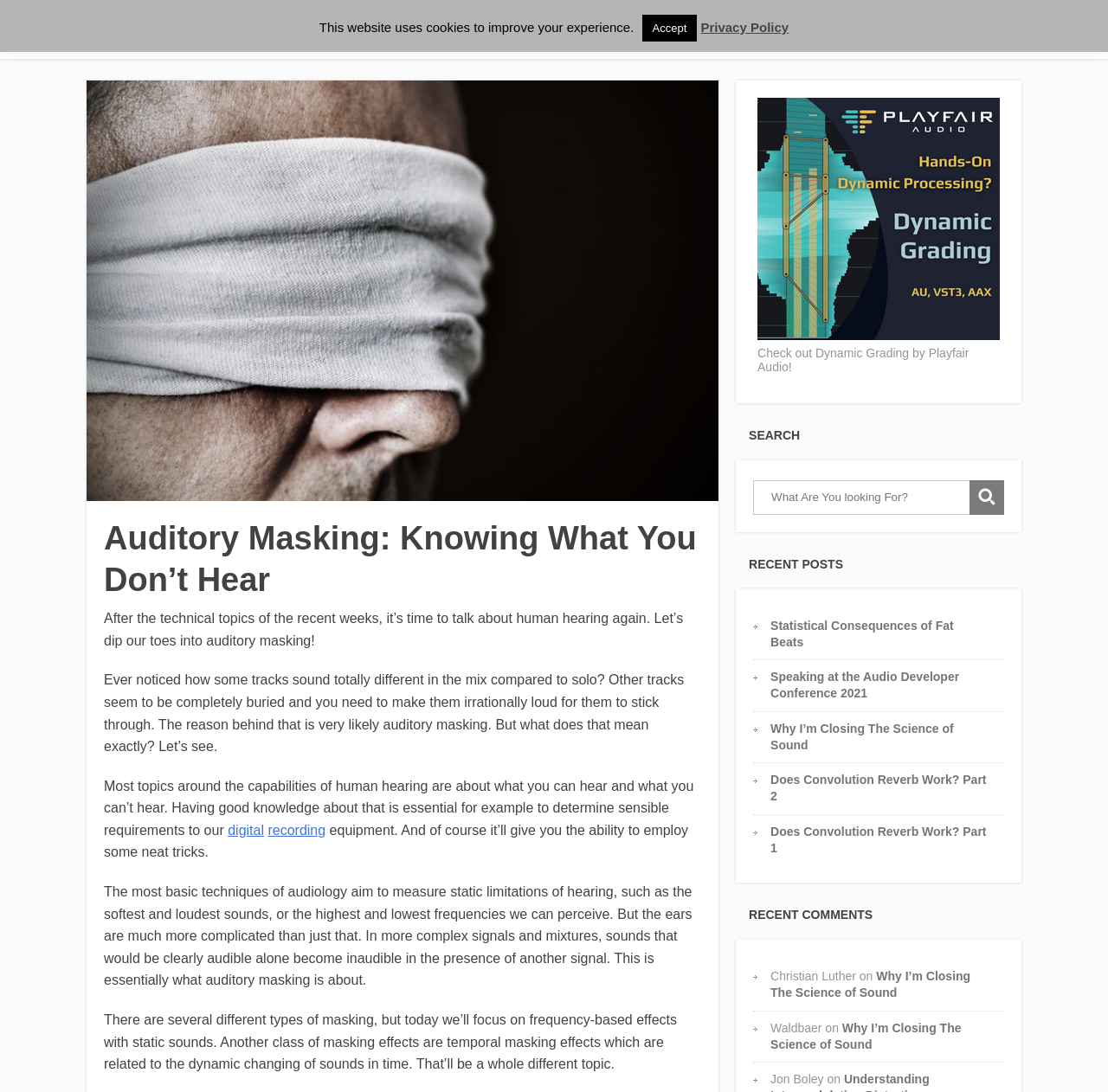Given the webpage screenshot and the description, determine the bounding box coordinates (top-left x, top-left y, bottom-right x, bottom-right y) that define the location of the UI element matching this description: Privacy Policy

[0.632, 0.018, 0.712, 0.032]